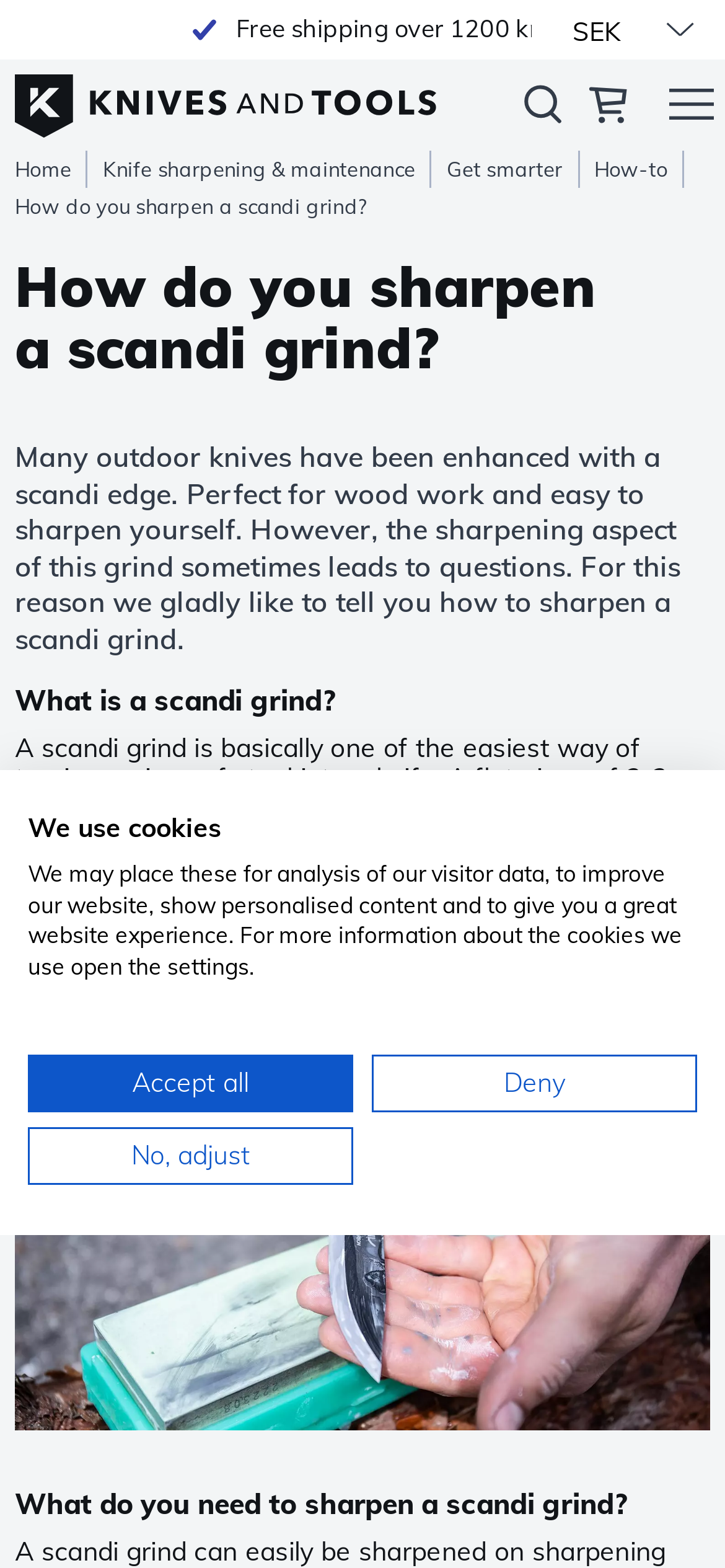Given the webpage screenshot and the description, determine the bounding box coordinates (top-left x, top-left y, bottom-right x, bottom-right y) that define the location of the UI element matching this description: Knife sharpening & maintenance

[0.142, 0.096, 0.596, 0.12]